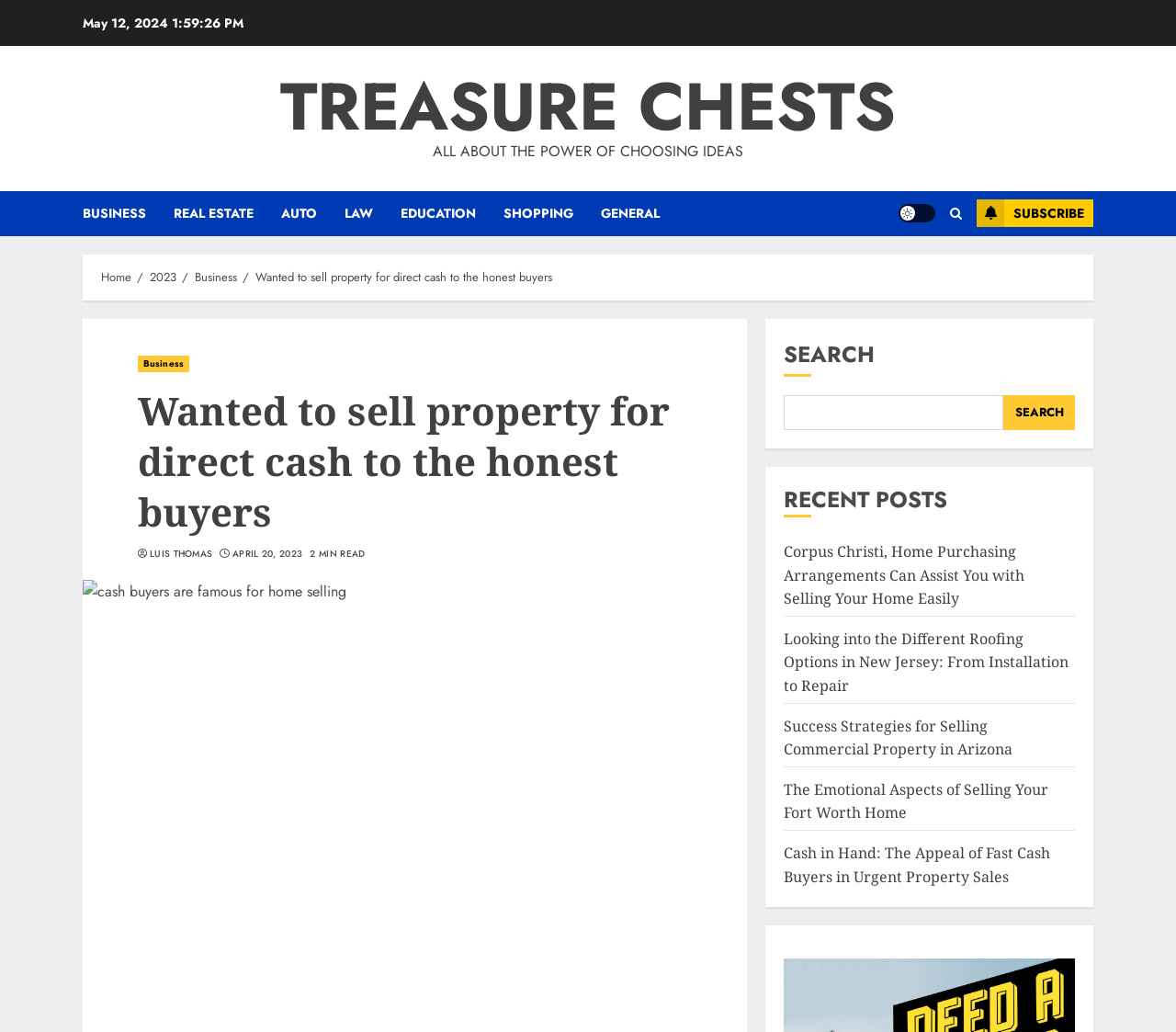Identify the bounding box coordinates of the section that should be clicked to achieve the task described: "Subscribe to the newsletter".

[0.83, 0.193, 0.93, 0.22]